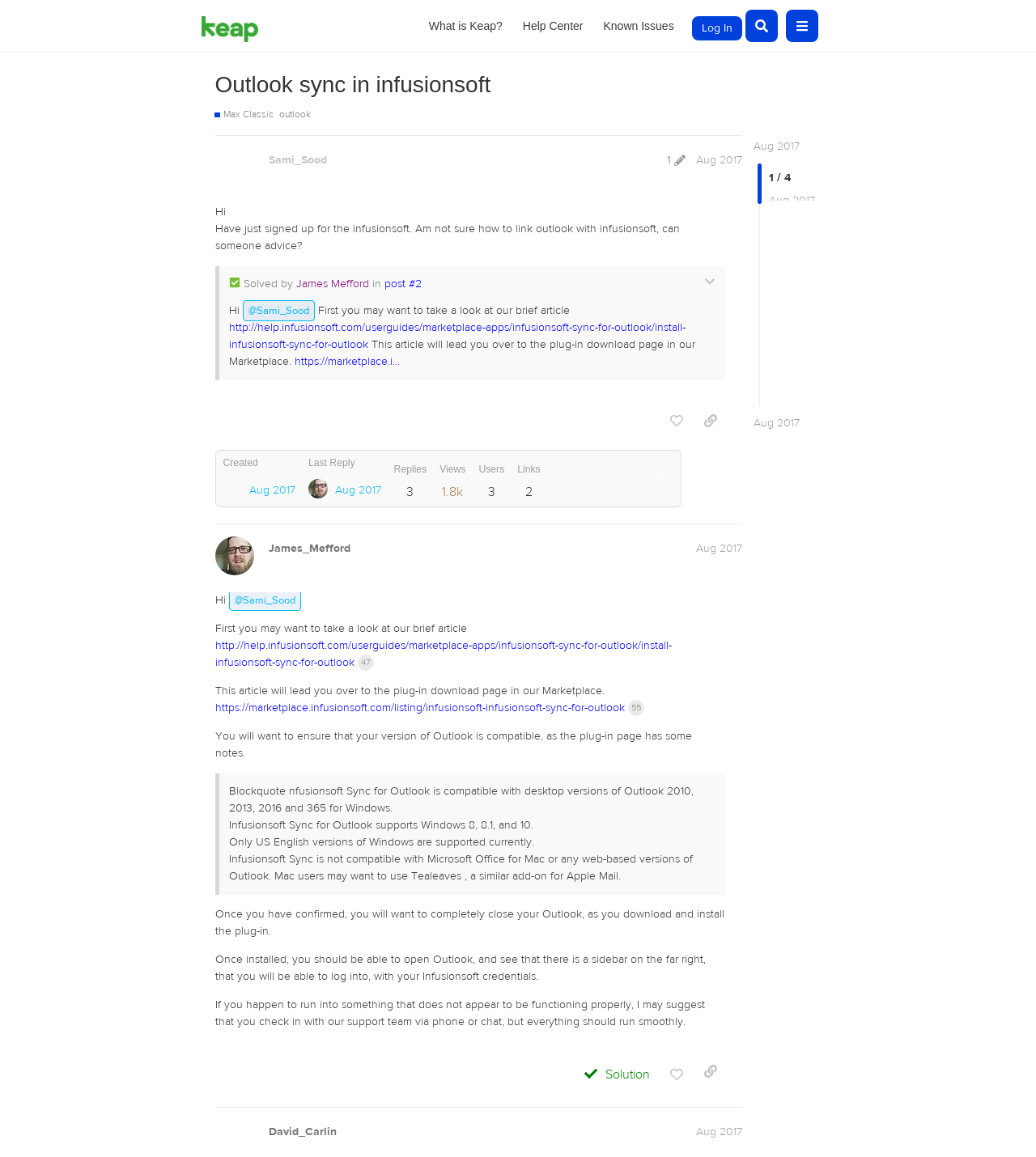What is the topic of the discussion?
Use the image to answer the question with a single word or phrase.

Outlook sync in infusionsoft